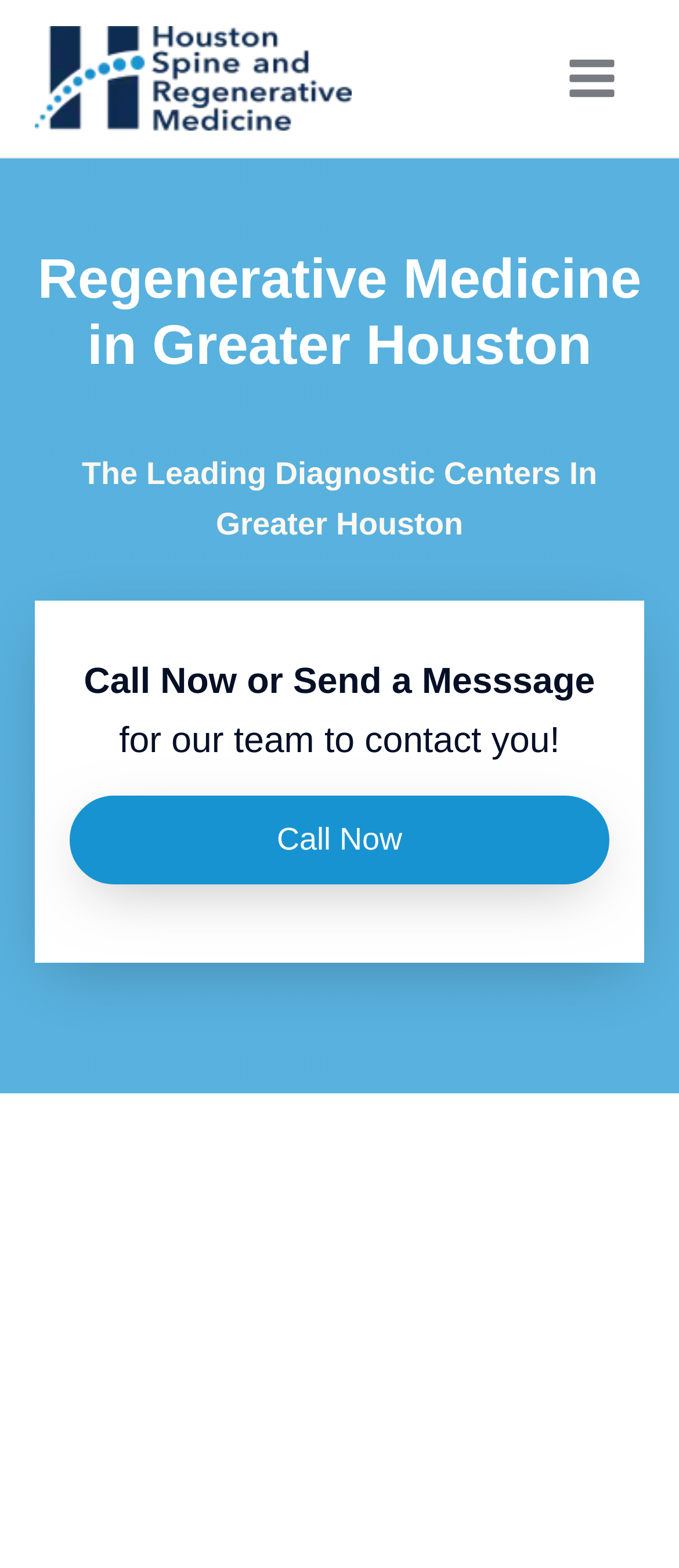Identify the bounding box for the UI element described as: "IWC Replicas". The coordinates should be four float numbers between 0 and 1, i.e., [left, top, right, bottom].

None